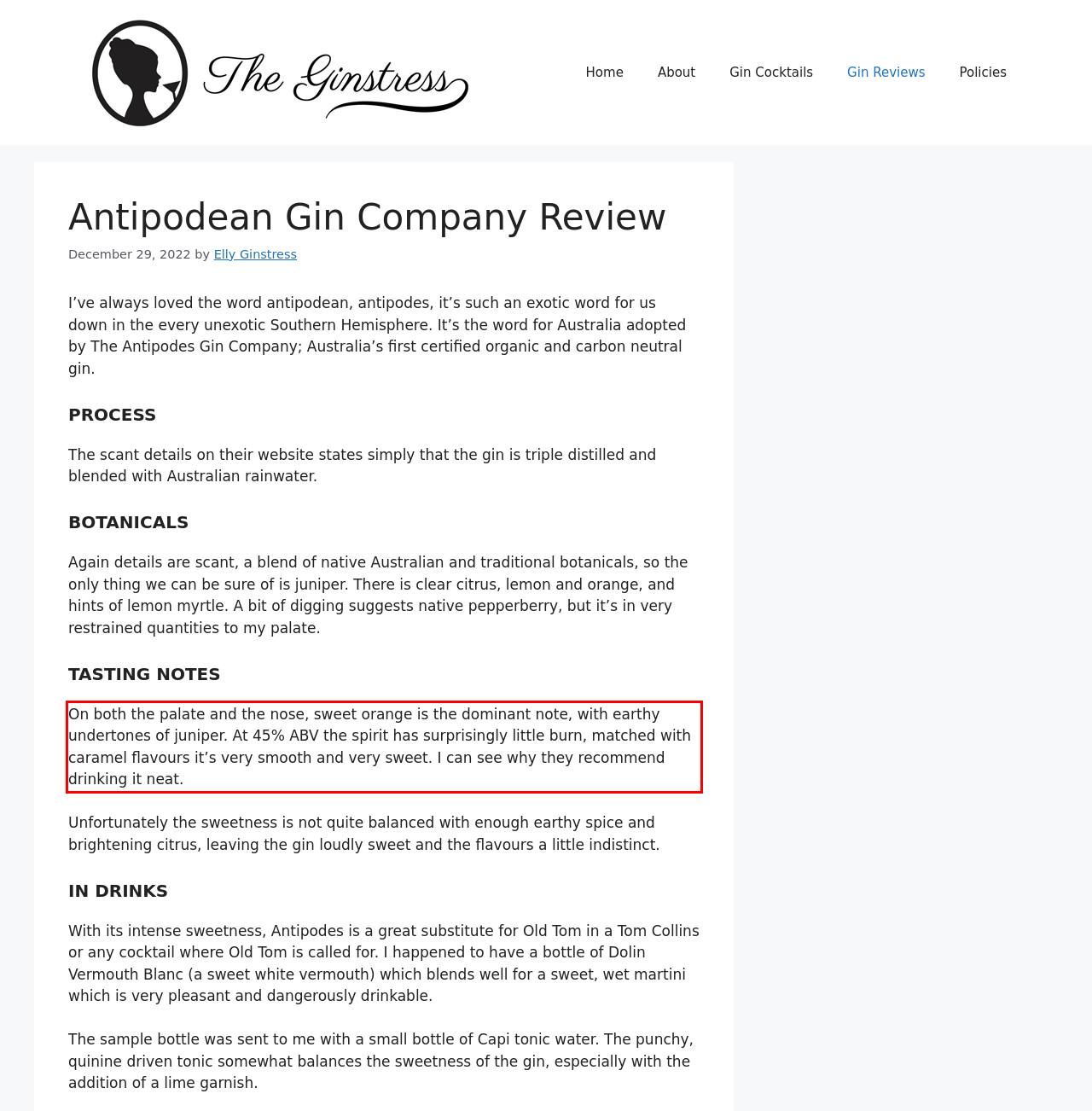From the screenshot of the webpage, locate the red bounding box and extract the text contained within that area.

On both the palate and the nose, sweet orange is the dominant note, with earthy undertones of juniper. At 45% ABV the spirit has surprisingly little burn, matched with caramel flavours it’s very smooth and very sweet. I can see why they recommend drinking it neat.